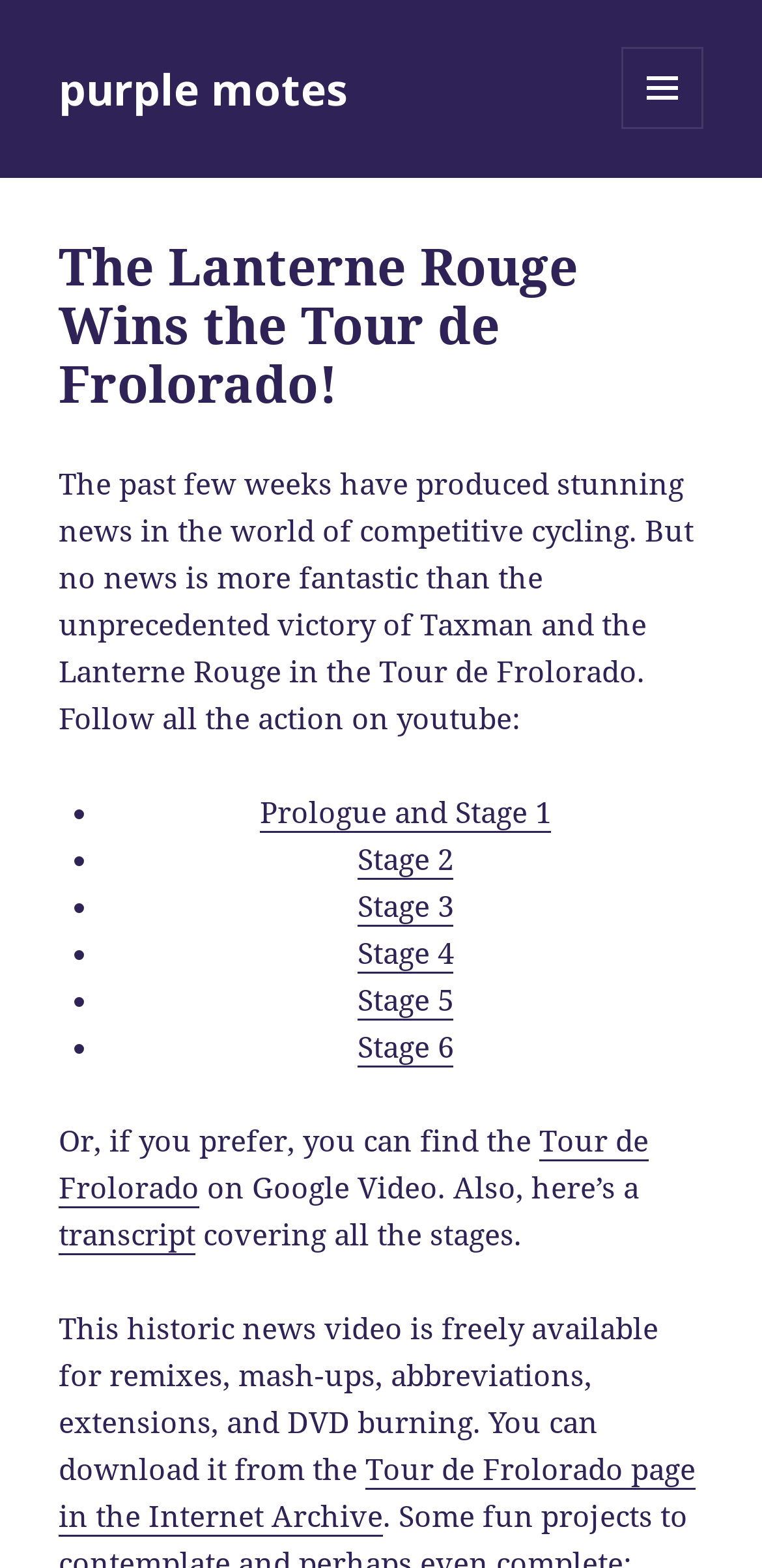How many stages are mentioned in the webpage?
Please answer the question with a detailed and comprehensive explanation.

The answer can be found by counting the number of links with stage numbers, starting from 'Prologue and Stage 1' to 'Stage 6'. These links are listed in a bulleted format and are located in the middle of the webpage.